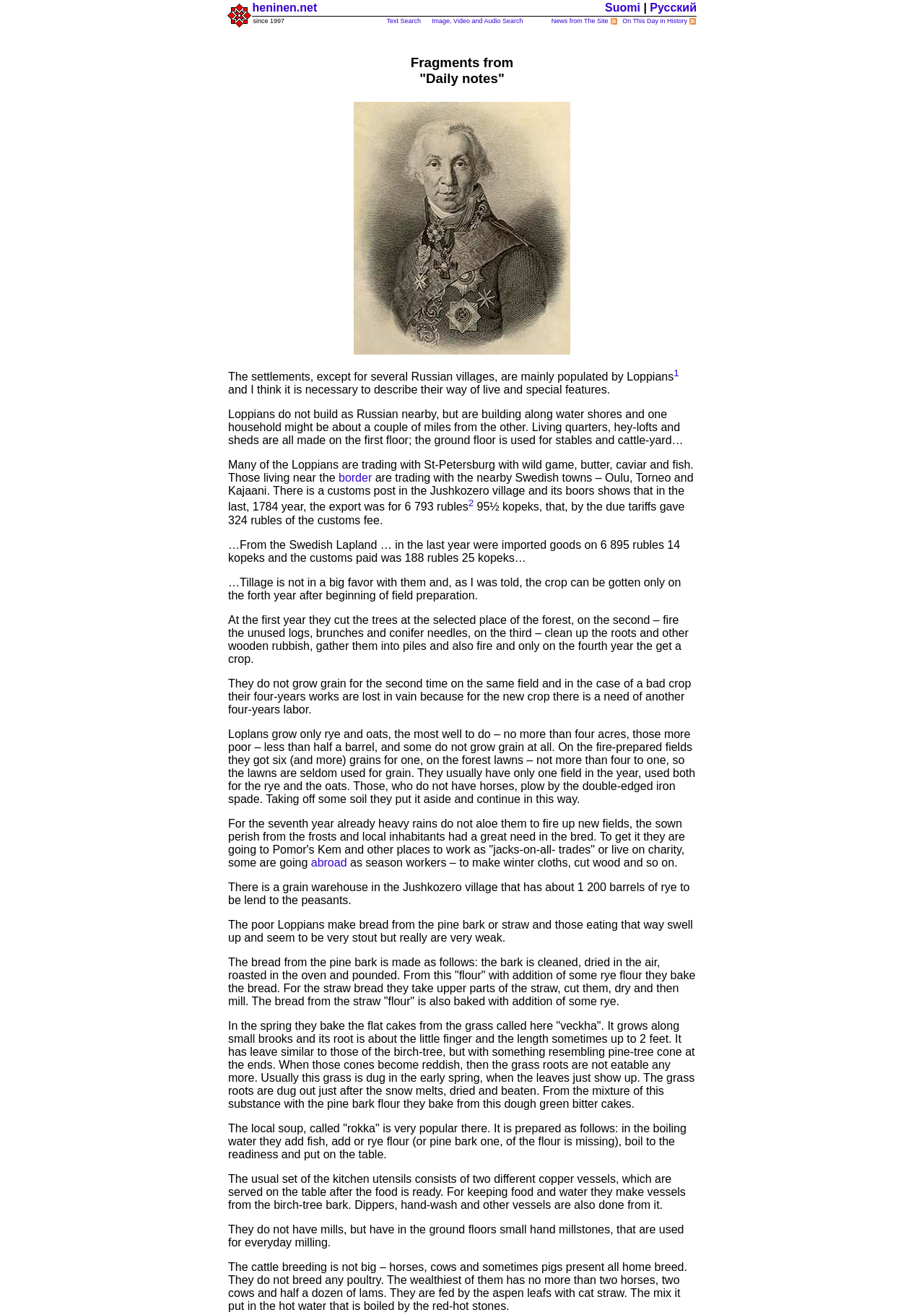What is the purpose of the customs post in Jushkozero village?
Provide a detailed answer to the question, using the image to inform your response.

In the text, I found a sentence mentioning 'the customs post in the Jushkozero village and its books show that in the last, 1784 year, the export was for 6 793 rubles'. This implies that the customs post is responsible for collecting customs fees from exports.